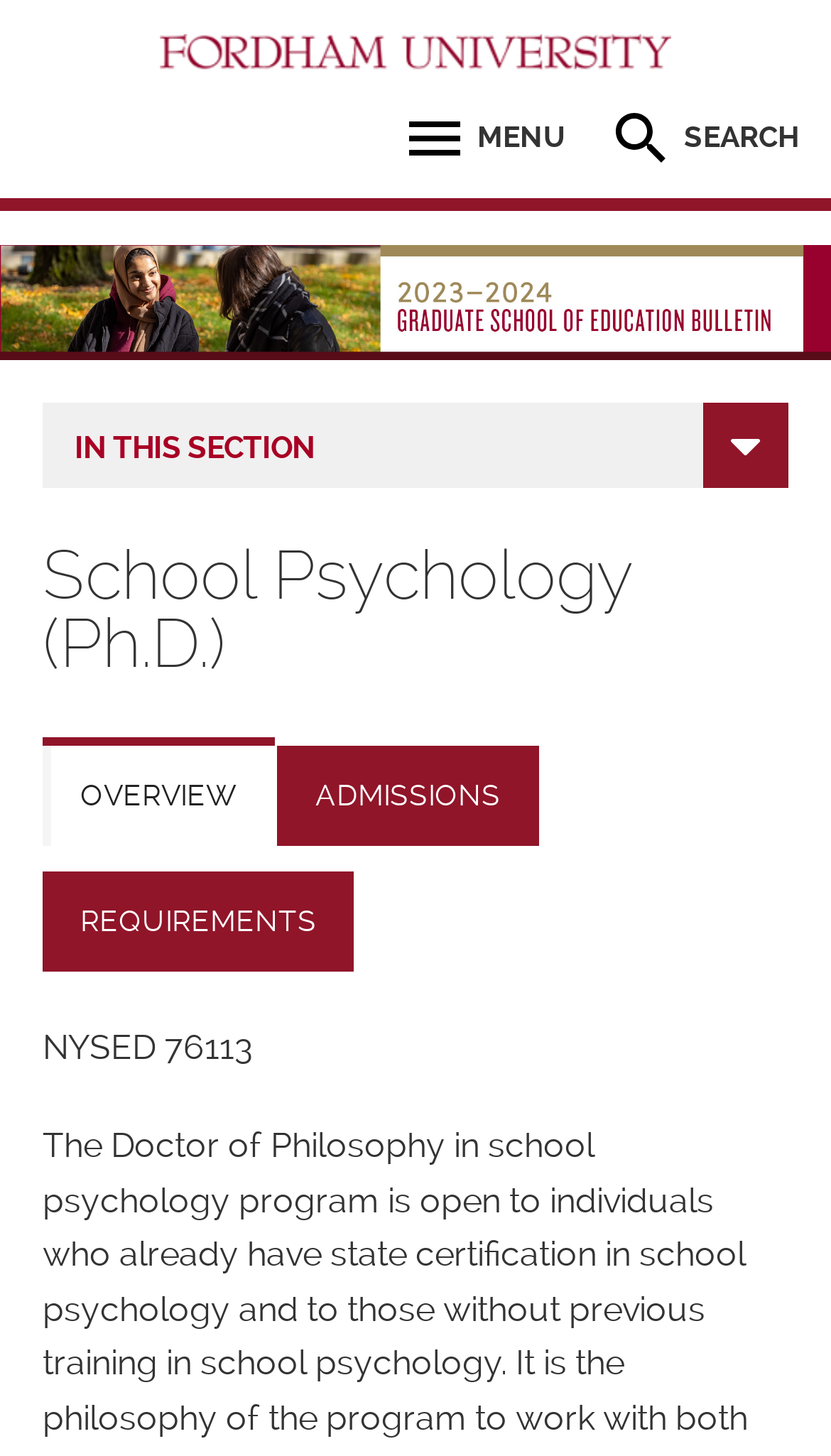Find the bounding box coordinates of the element to click in order to complete the given instruction: "open the MENU."

[0.482, 0.072, 0.679, 0.118]